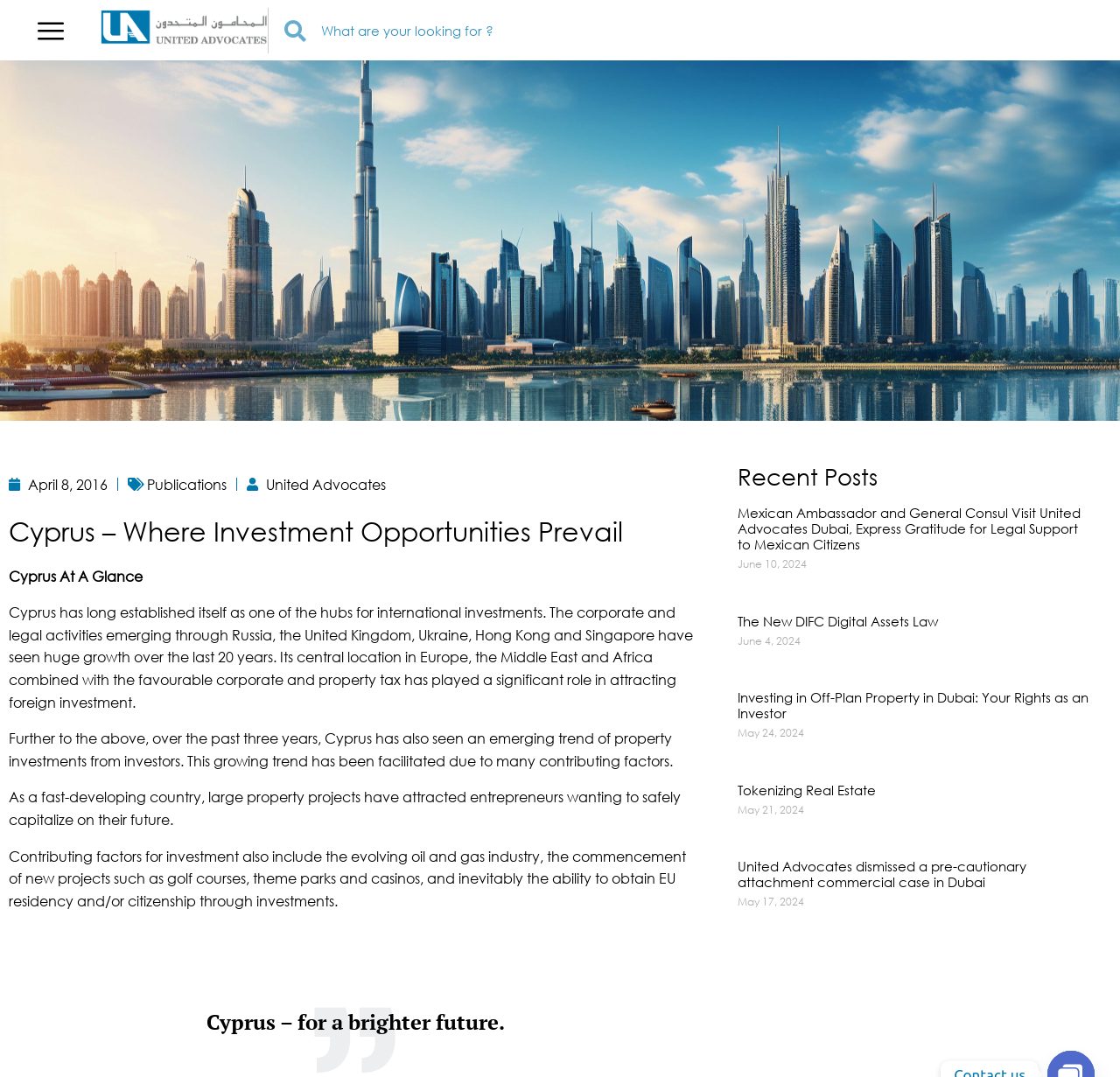Find and specify the bounding box coordinates that correspond to the clickable region for the instruction: "Click the logo".

[0.09, 0.009, 0.239, 0.048]